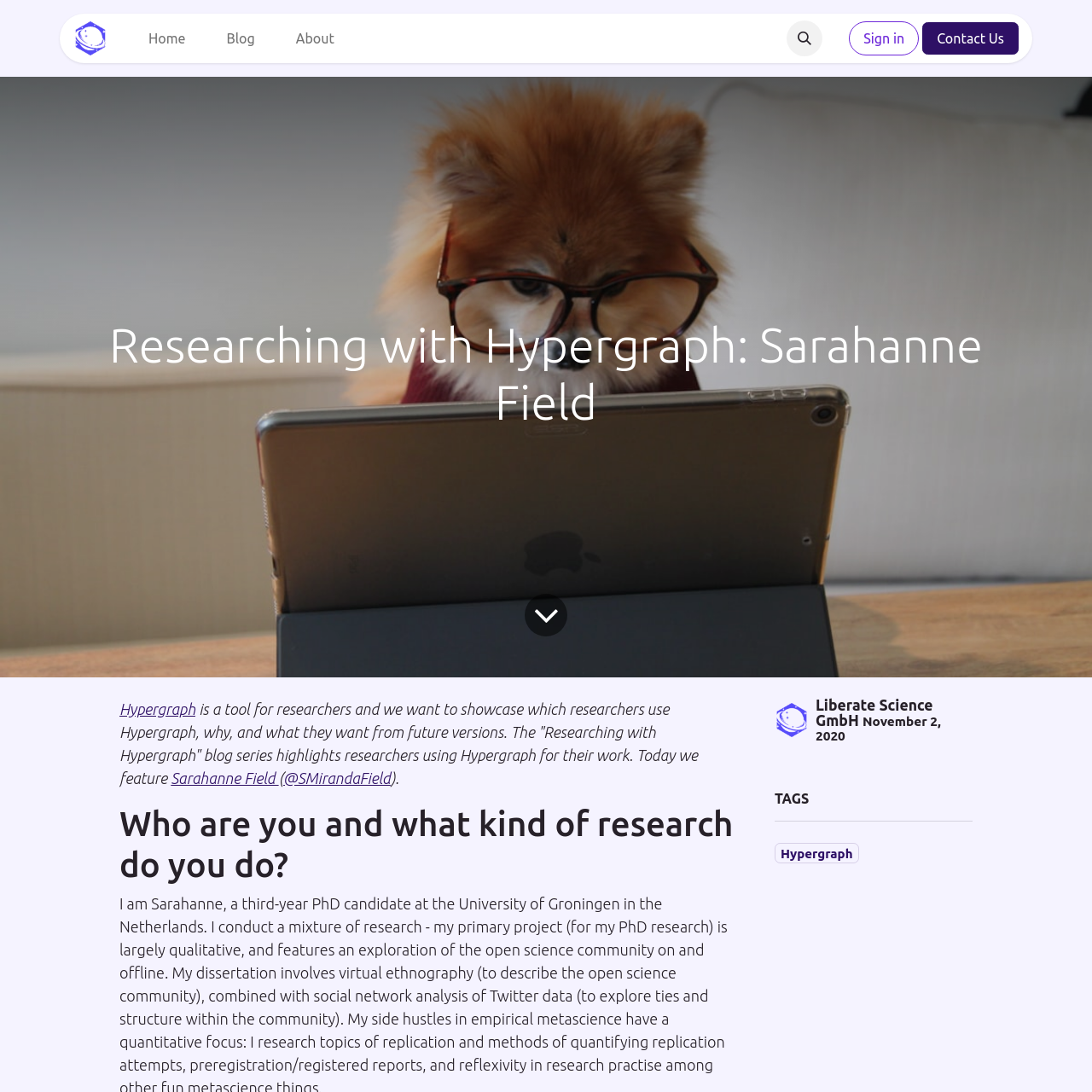What is the name of the company?
Respond to the question with a well-detailed and thorough answer.

I found the answer by looking at the StaticText element that says 'Liberate Science GmbH' which is likely the name of the company.